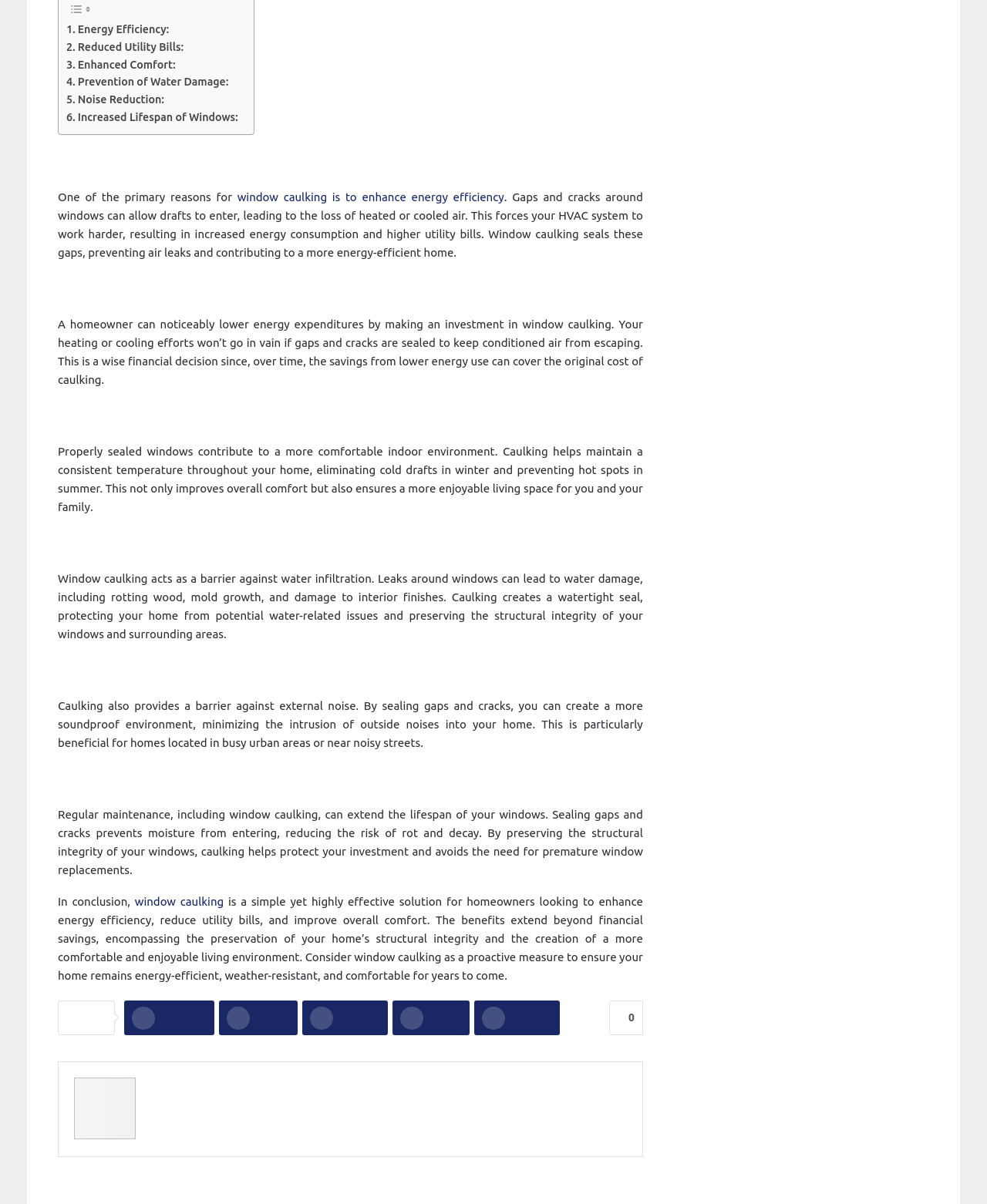Based on the element description "lithium-ion", predict the bounding box coordinates of the UI element.

None